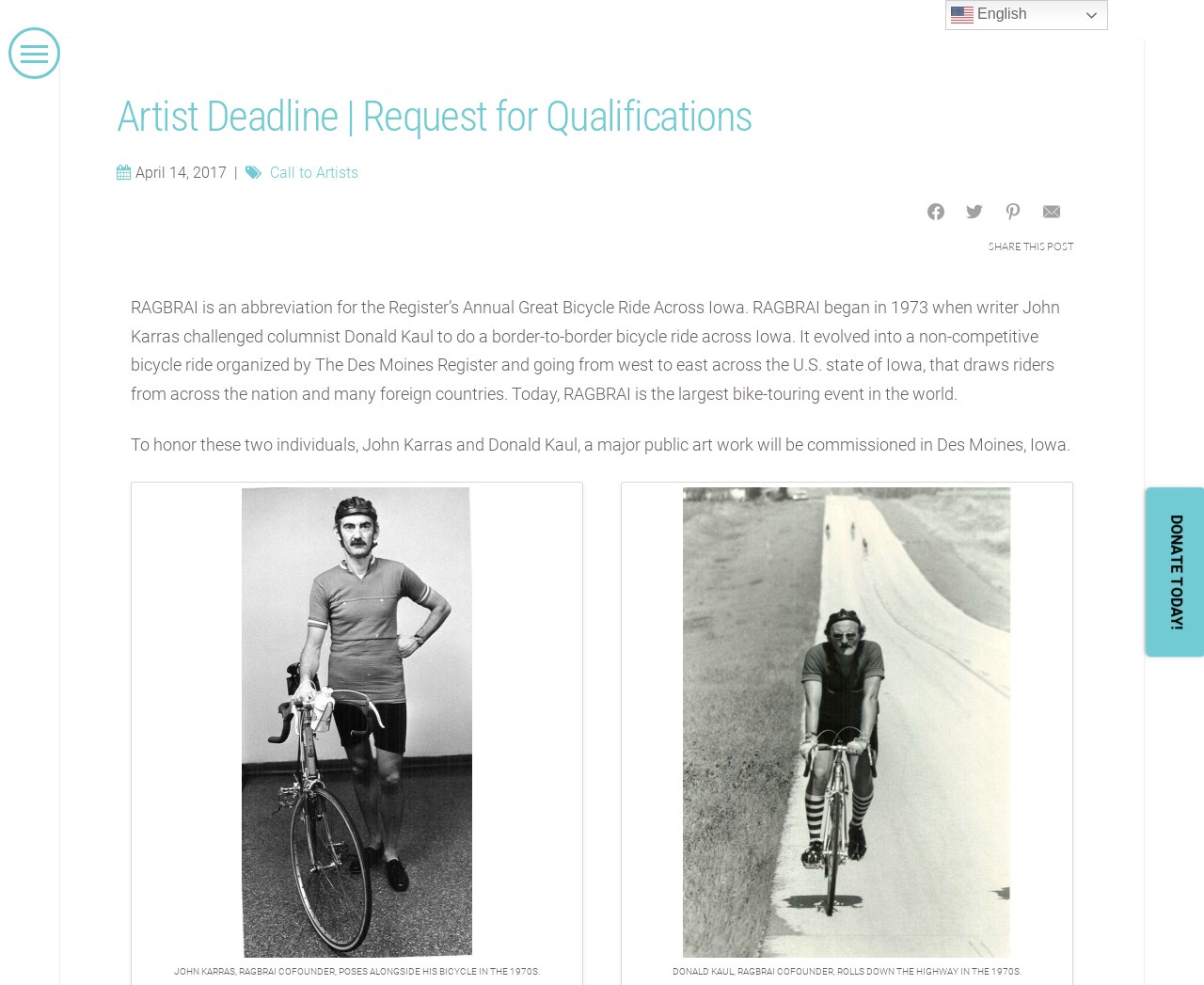Respond with a single word or phrase to the following question: Who are the two individuals being honored with a public art work?

John Karras and Donald Kaul